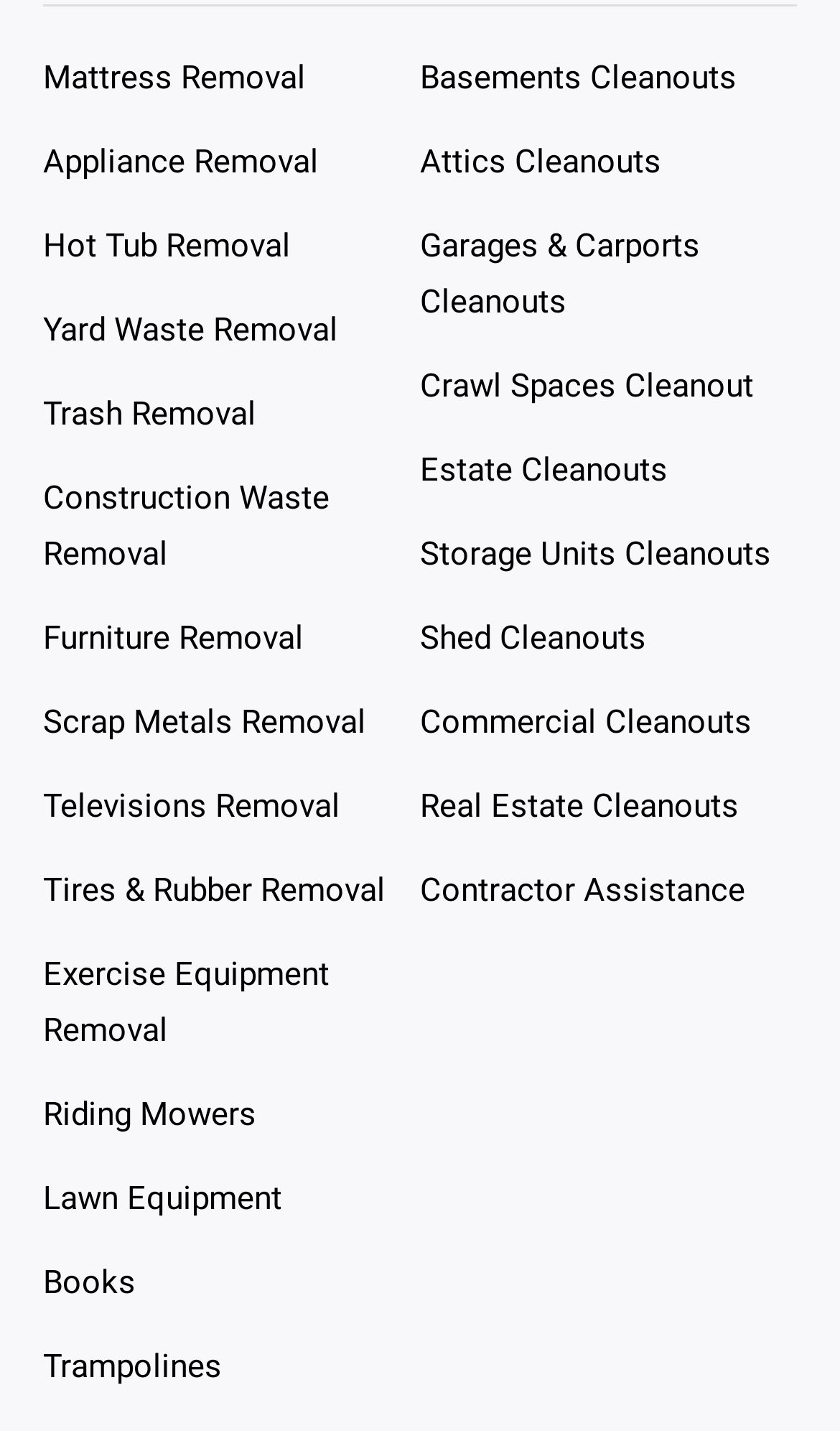Locate the bounding box of the UI element with the following description: "Page 6".

None